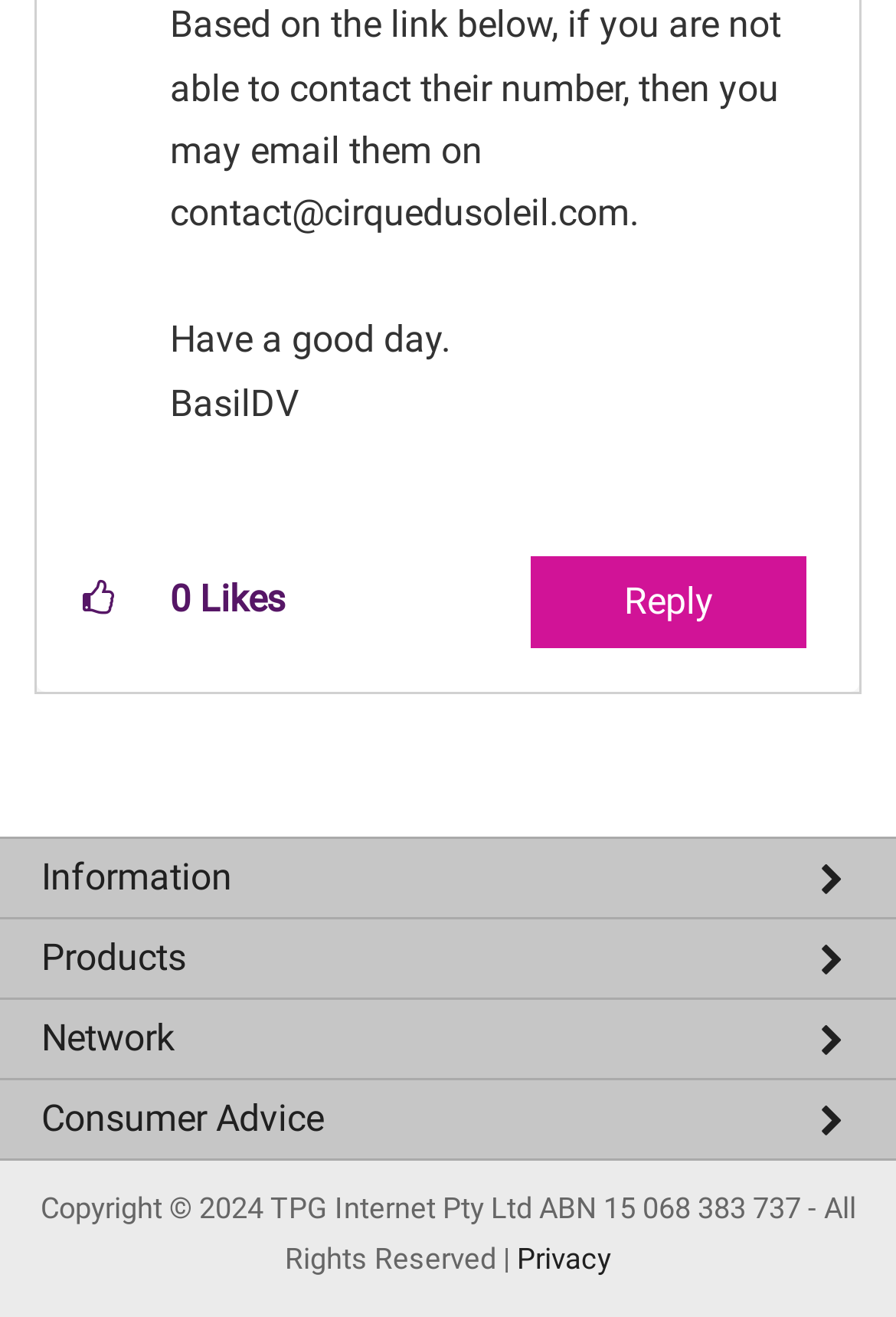Please indicate the bounding box coordinates for the clickable area to complete the following task: "Click the button to give kudos to this post.". The coordinates should be specified as four float numbers between 0 and 1, i.e., [left, top, right, bottom].

[0.062, 0.422, 0.159, 0.487]